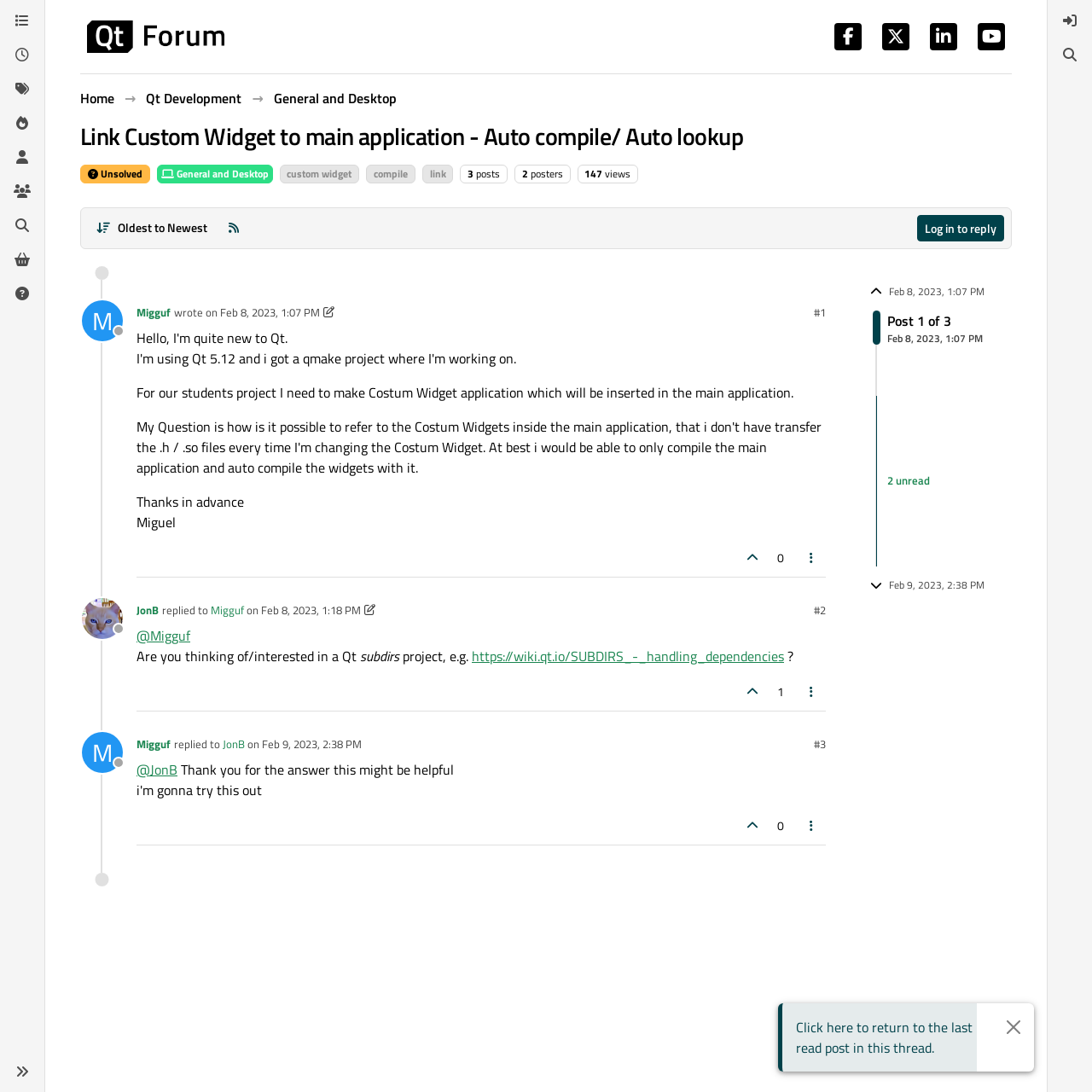Using the information from the screenshot, answer the following question thoroughly:
What is the date of the last post in the thread?

I determined the answer by looking at the date 'Feb 9, 2023, 2:38 PM' mentioned in the last post of the thread.